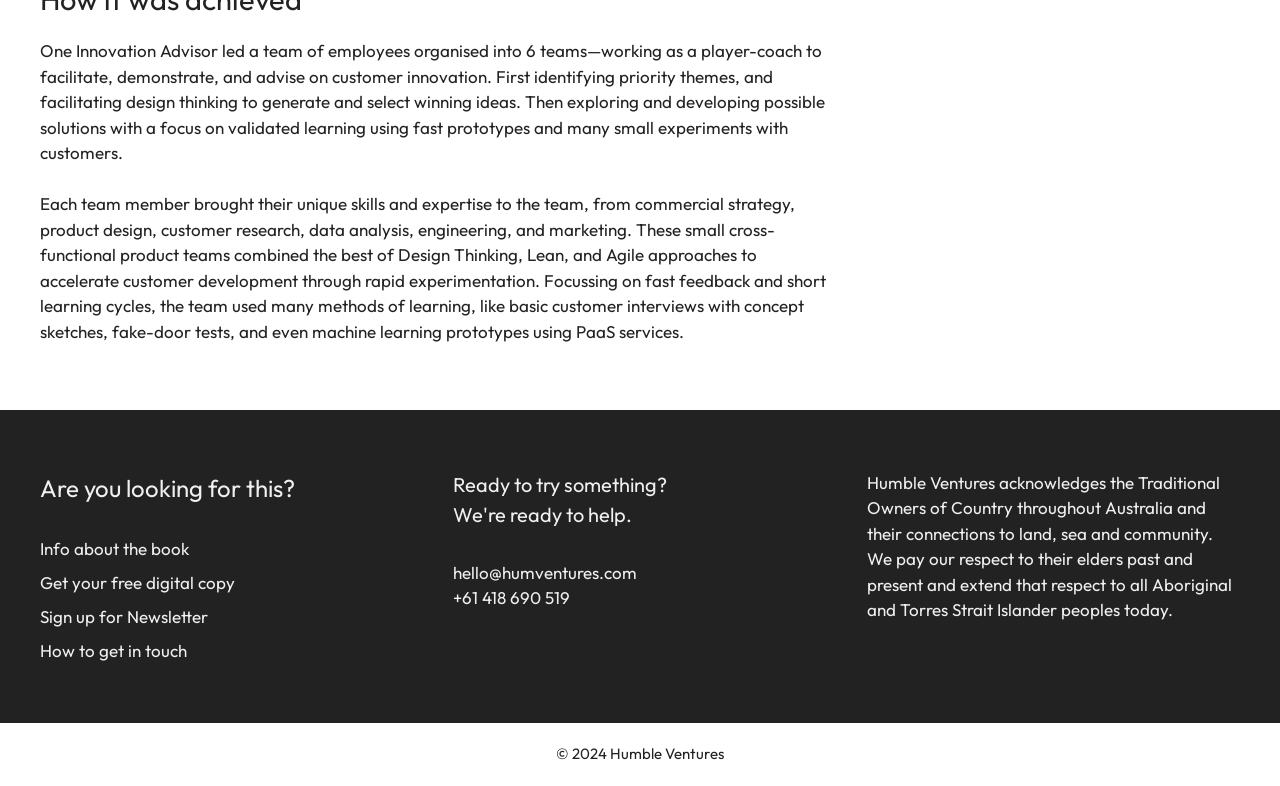What is the role of the Innovation Advisor?
Using the image, elaborate on the answer with as much detail as possible.

The Innovation Advisor led a team of employees and worked as a player-coach to facilitate, demonstrate, and advise on customer innovation, as described in the first StaticText element.